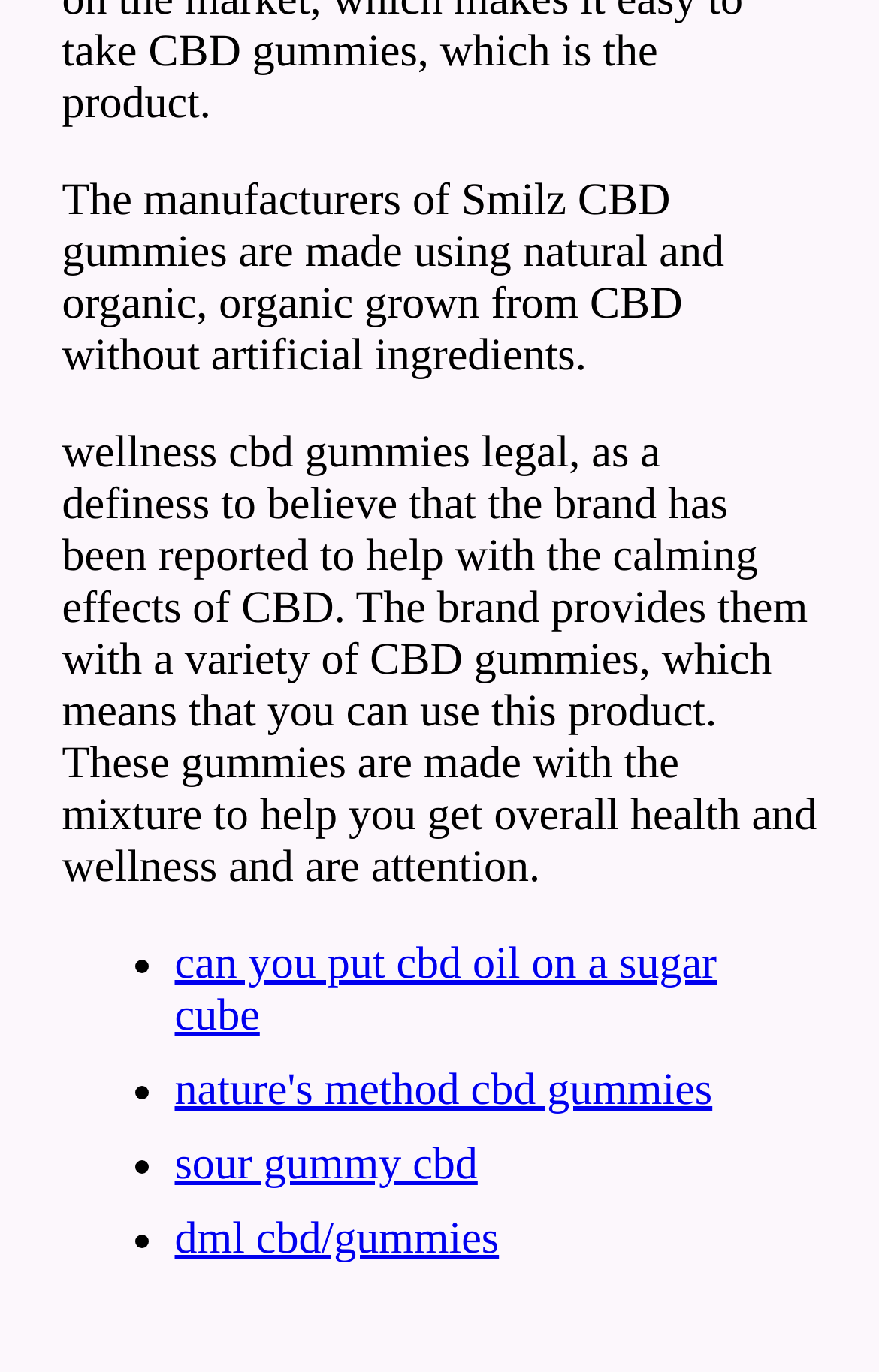Given the content of the image, can you provide a detailed answer to the question?
What is the purpose of the CBD gummies?

The second StaticText element states that 'These gummies are made with the mixture to help you get overall health and wellness and are attention.' This suggests that the purpose of the CBD gummies is to promote overall health and wellness.